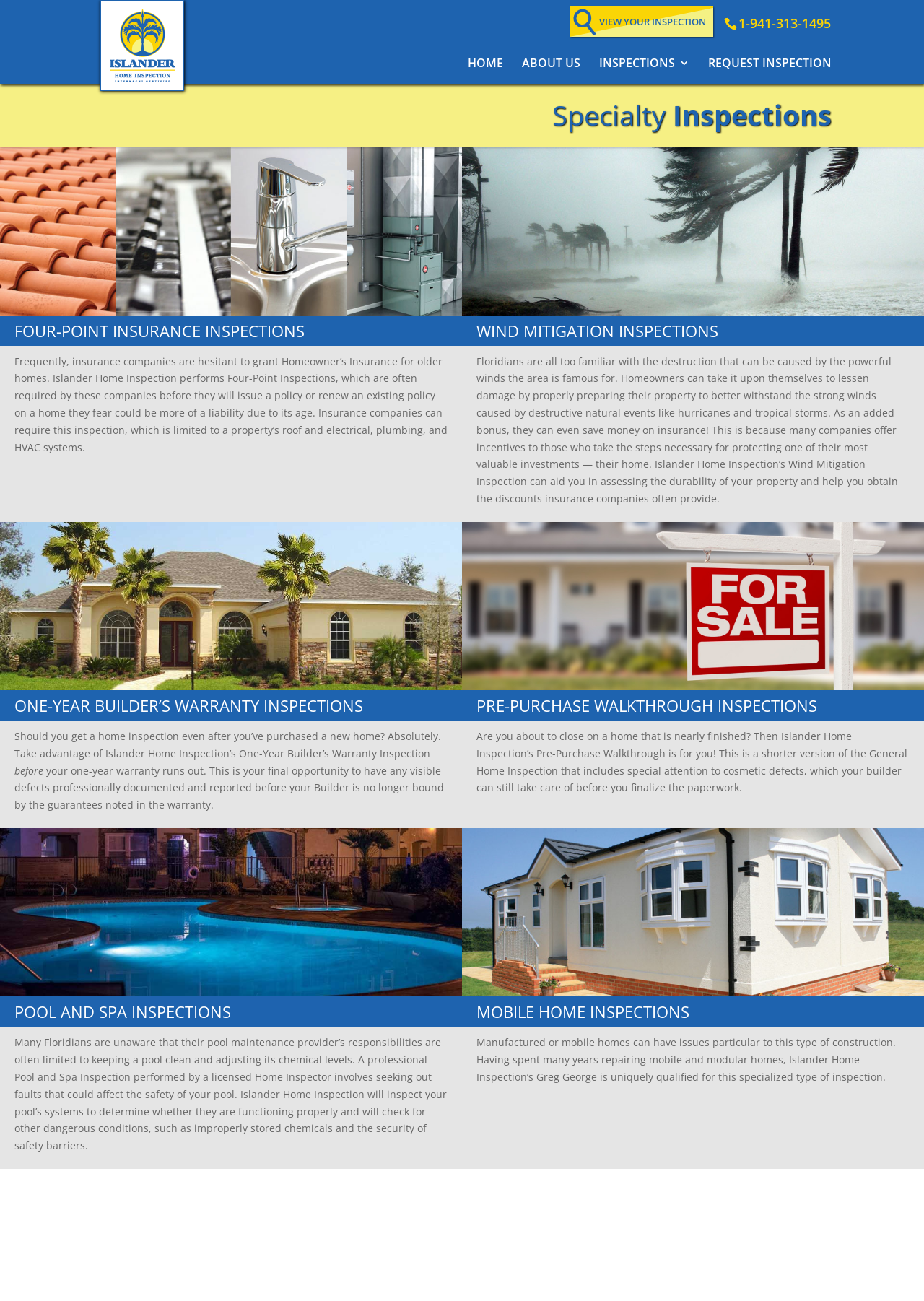Based on the element description About Us, identify the bounding box coordinates for the UI element. The coordinates should be in the format (top-left x, top-left y, bottom-right x, bottom-right y) and within the 0 to 1 range.

[0.565, 0.044, 0.628, 0.063]